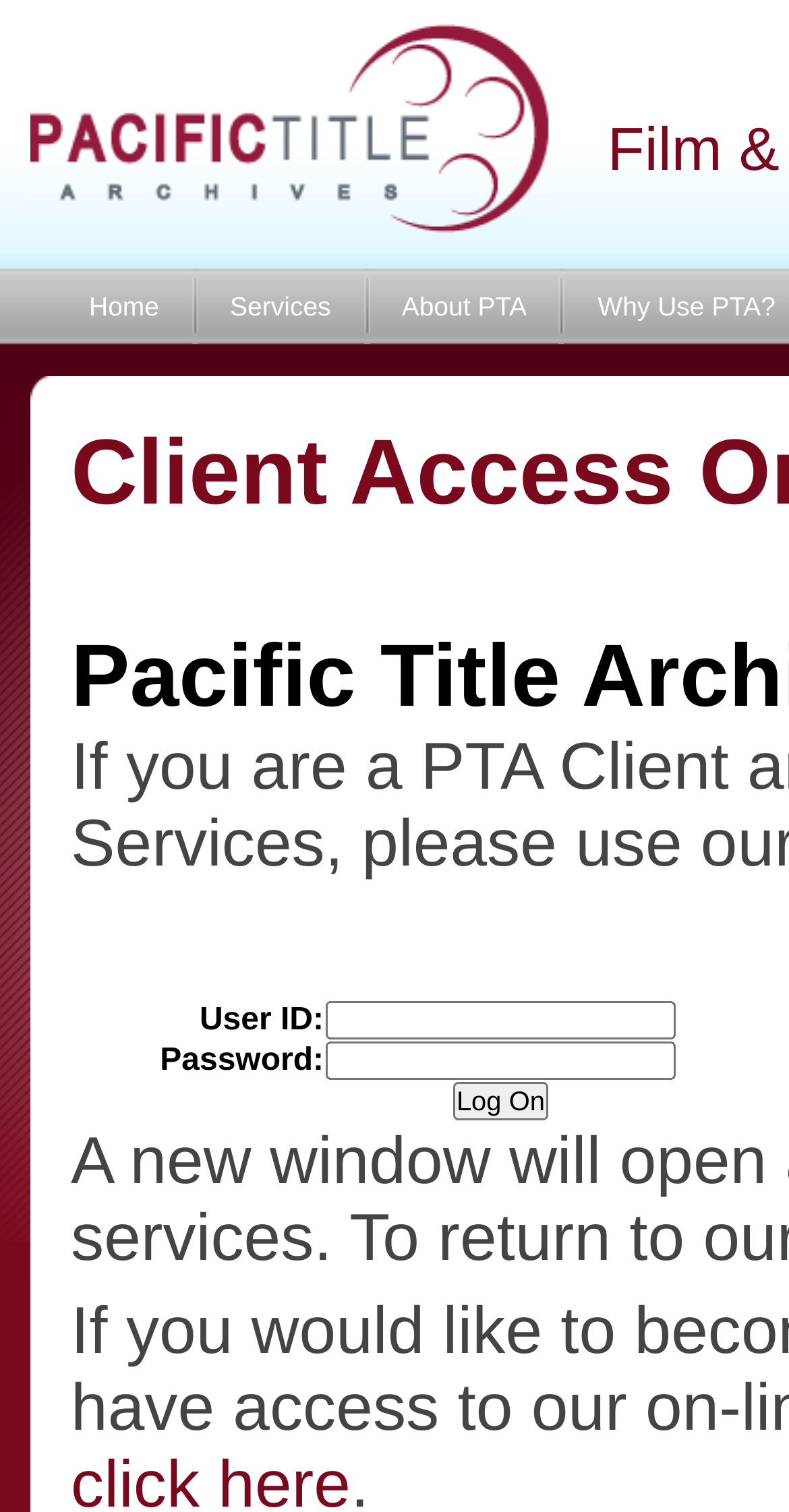How many navigation links are available at the top of the webpage?
Your answer should be a single word or phrase derived from the screenshot.

4